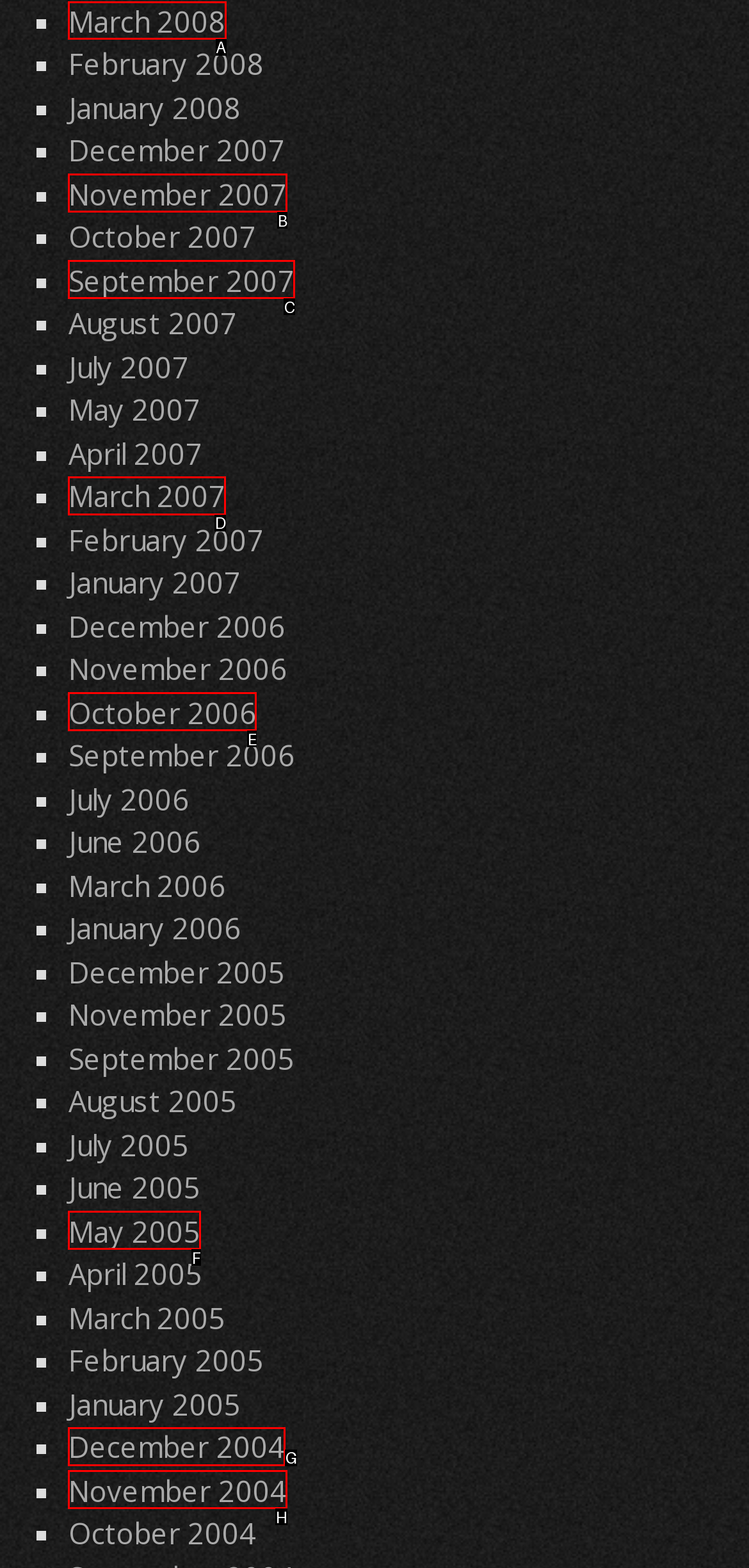Point out the specific HTML element to click to complete this task: Click on March 2008 Reply with the letter of the chosen option.

A